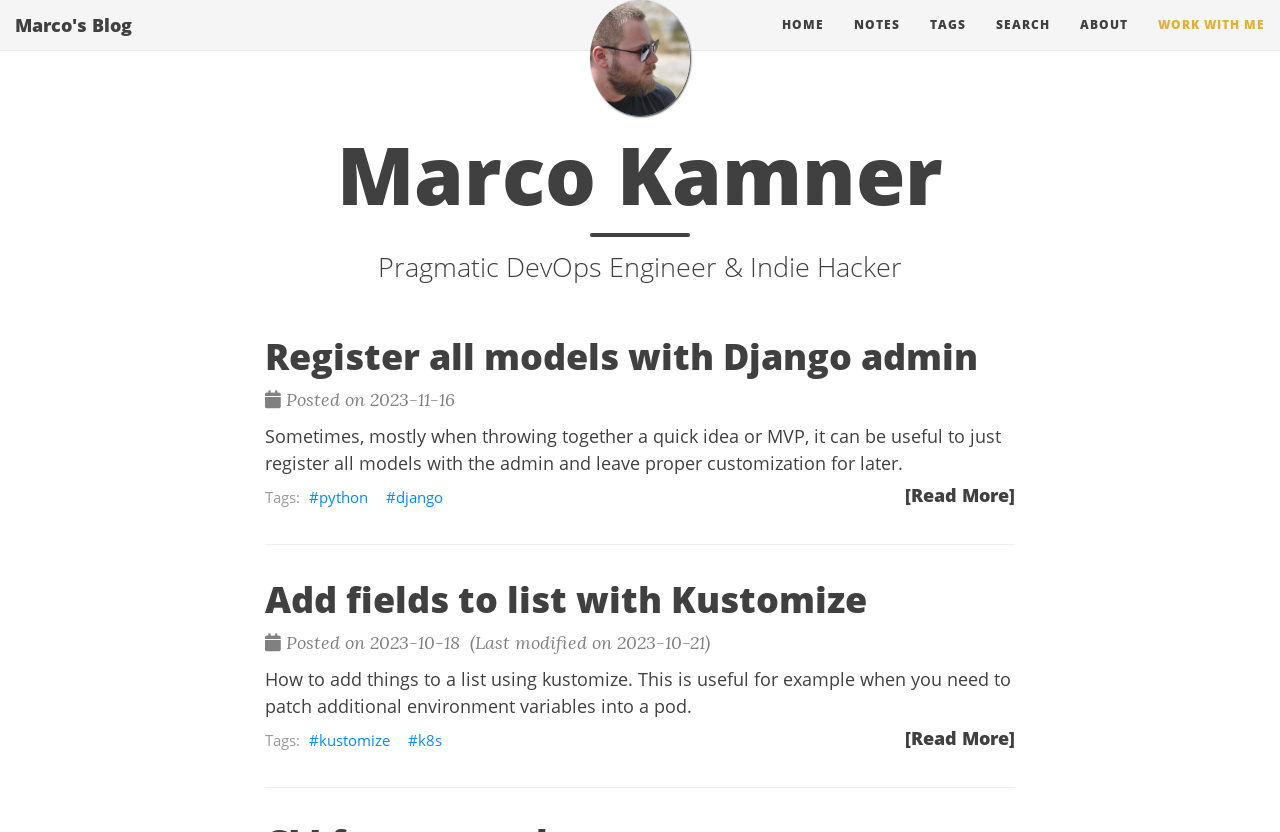Kindly determine the bounding box coordinates of the area that needs to be clicked to fulfill this instruction: "view about page".

[0.832, 0.024, 0.893, 0.084]